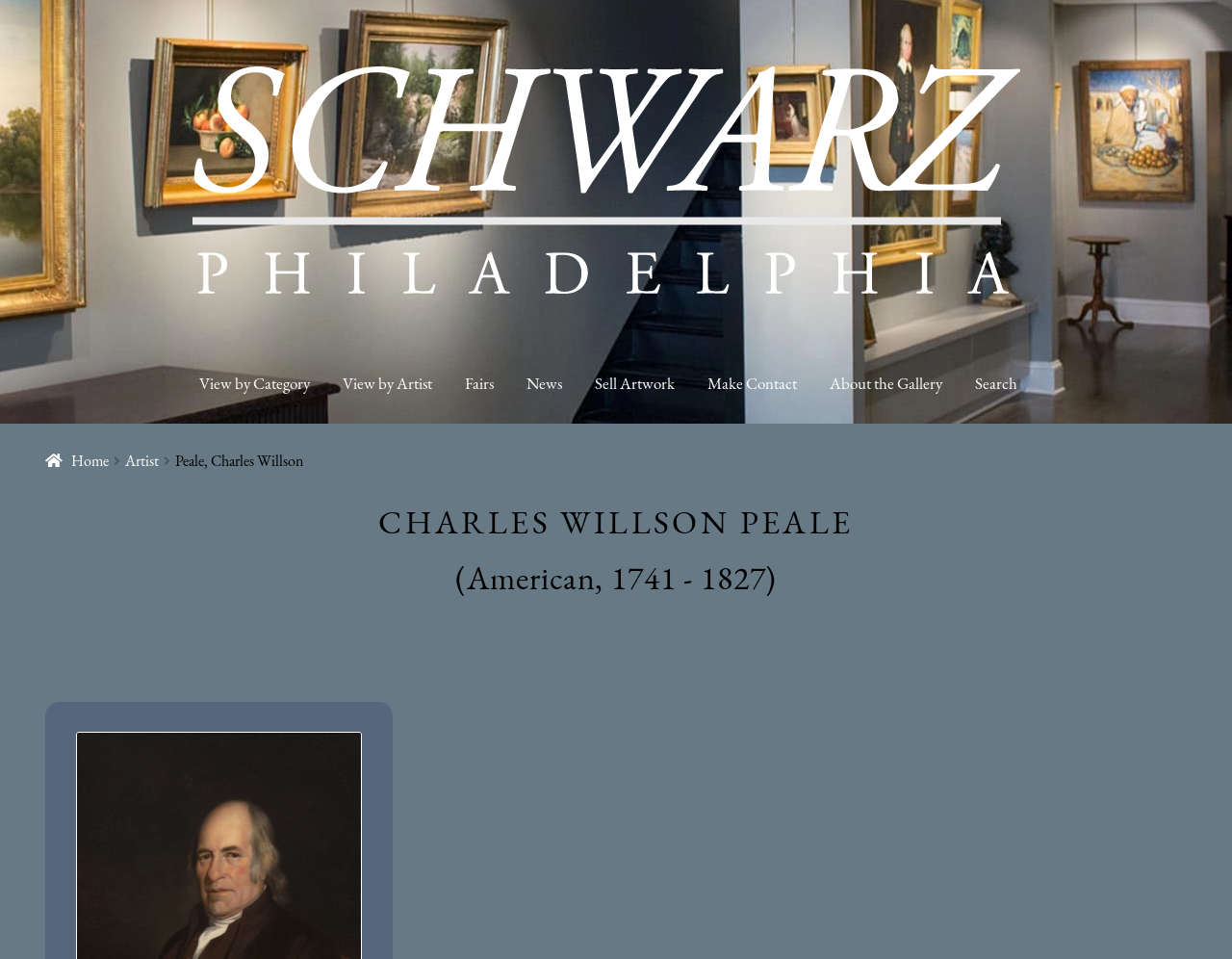Extract the bounding box coordinates of the UI element described by: "Sell Artwork". The coordinates should include four float numbers ranging from 0 to 1, e.g., [left, top, right, bottom].

[0.469, 0.359, 0.561, 0.442]